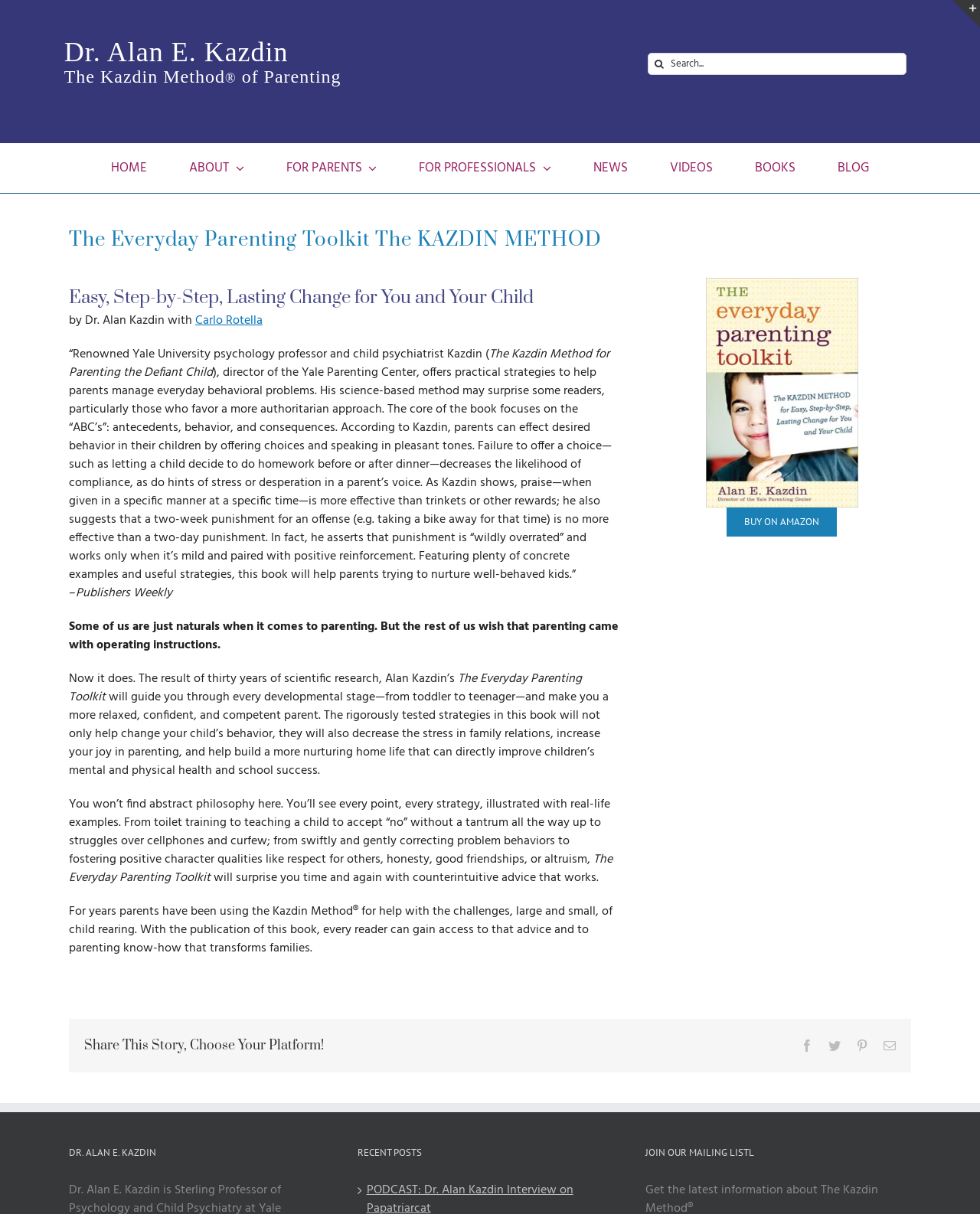Show the bounding box coordinates of the element that should be clicked to complete the task: "Go to the home page".

[0.113, 0.13, 0.15, 0.146]